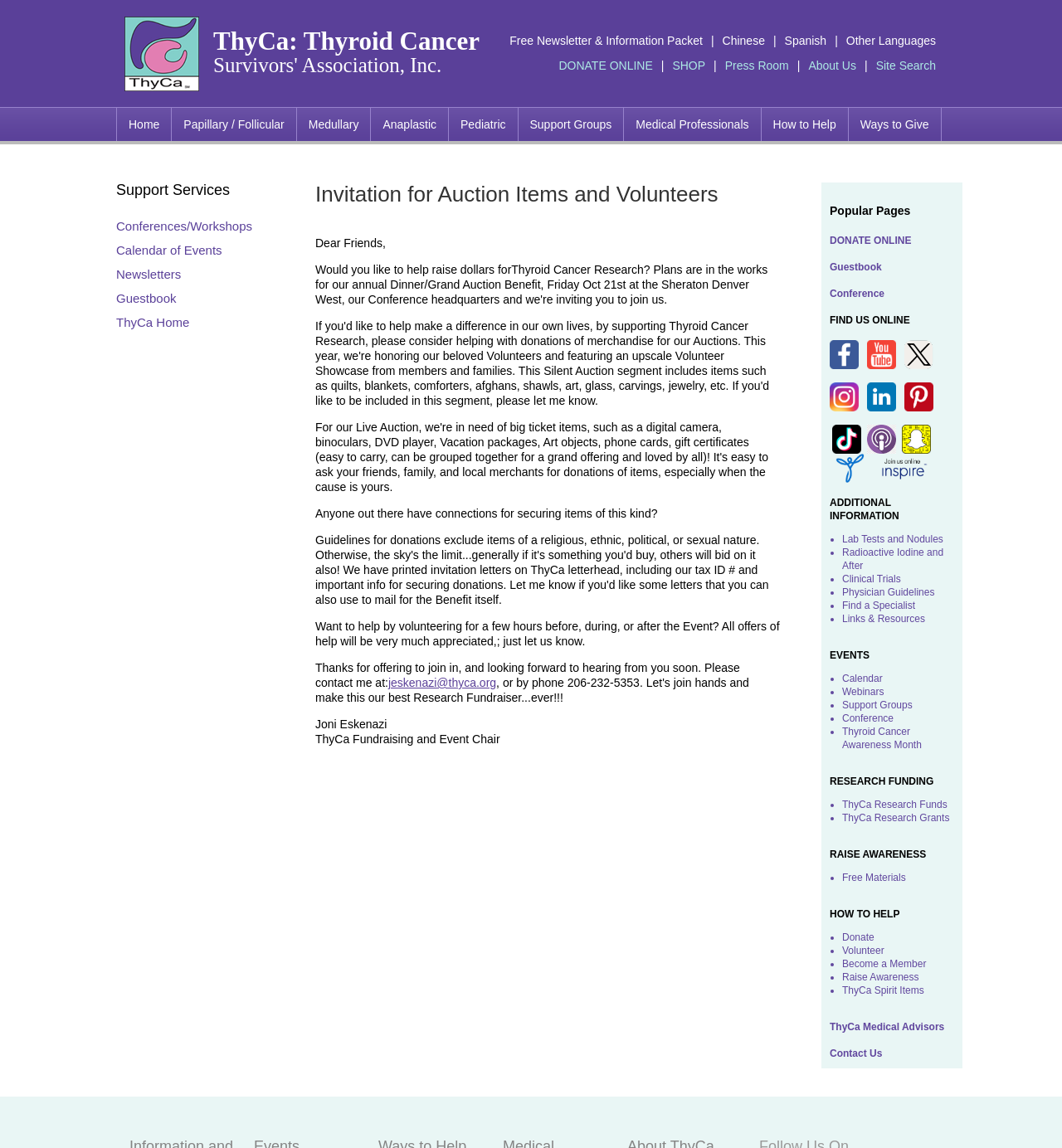What is the organization's name?
Based on the image, give a concise answer in the form of a single word or short phrase.

ThyCa